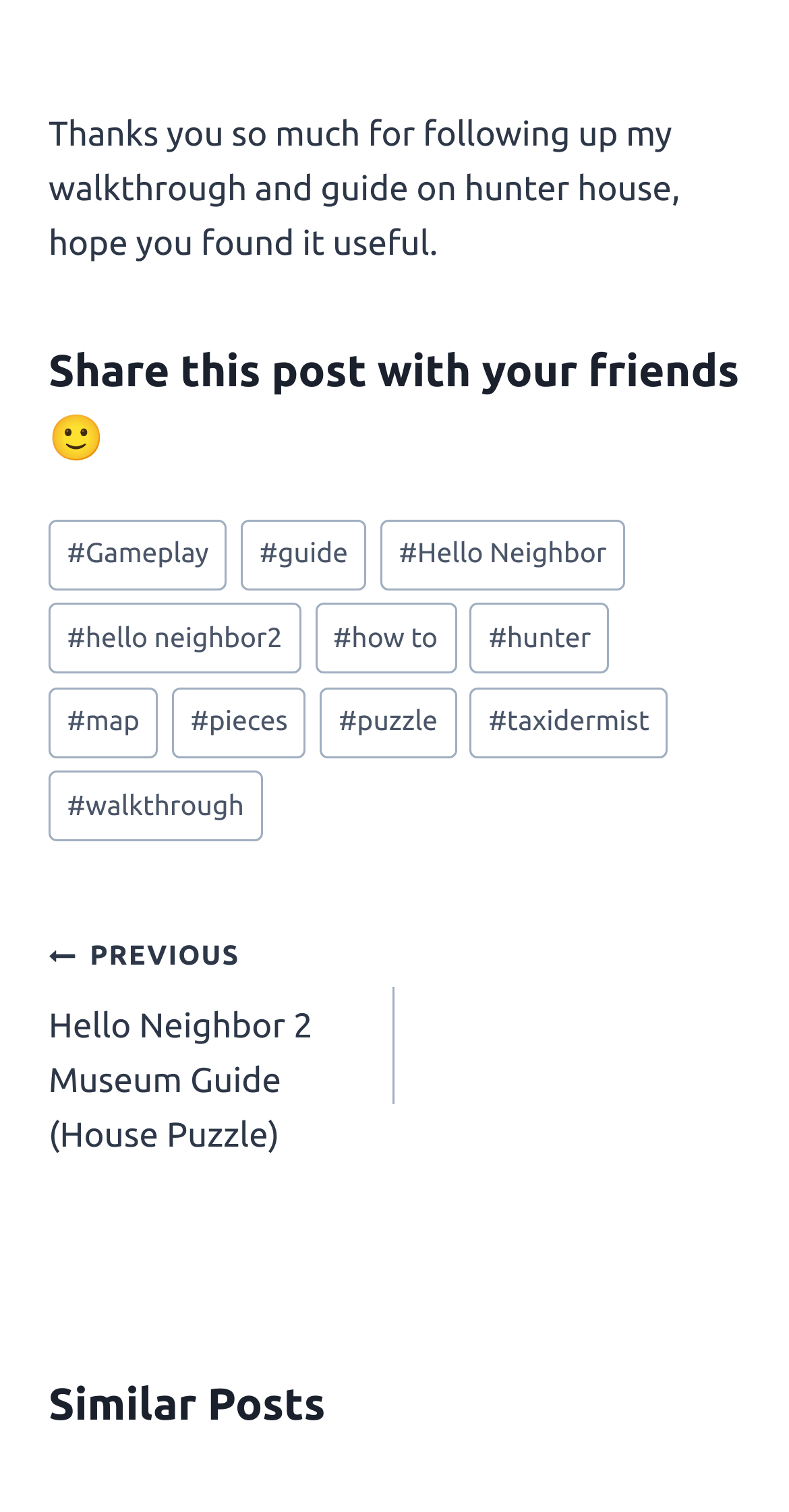How many links are in the footer section?
Could you give a comprehensive explanation in response to this question?

The footer section is denoted by the element with ID 122. Within this section, there are 11 links with IDs ranging from 408 to 418, each corresponding to a different tag or category.